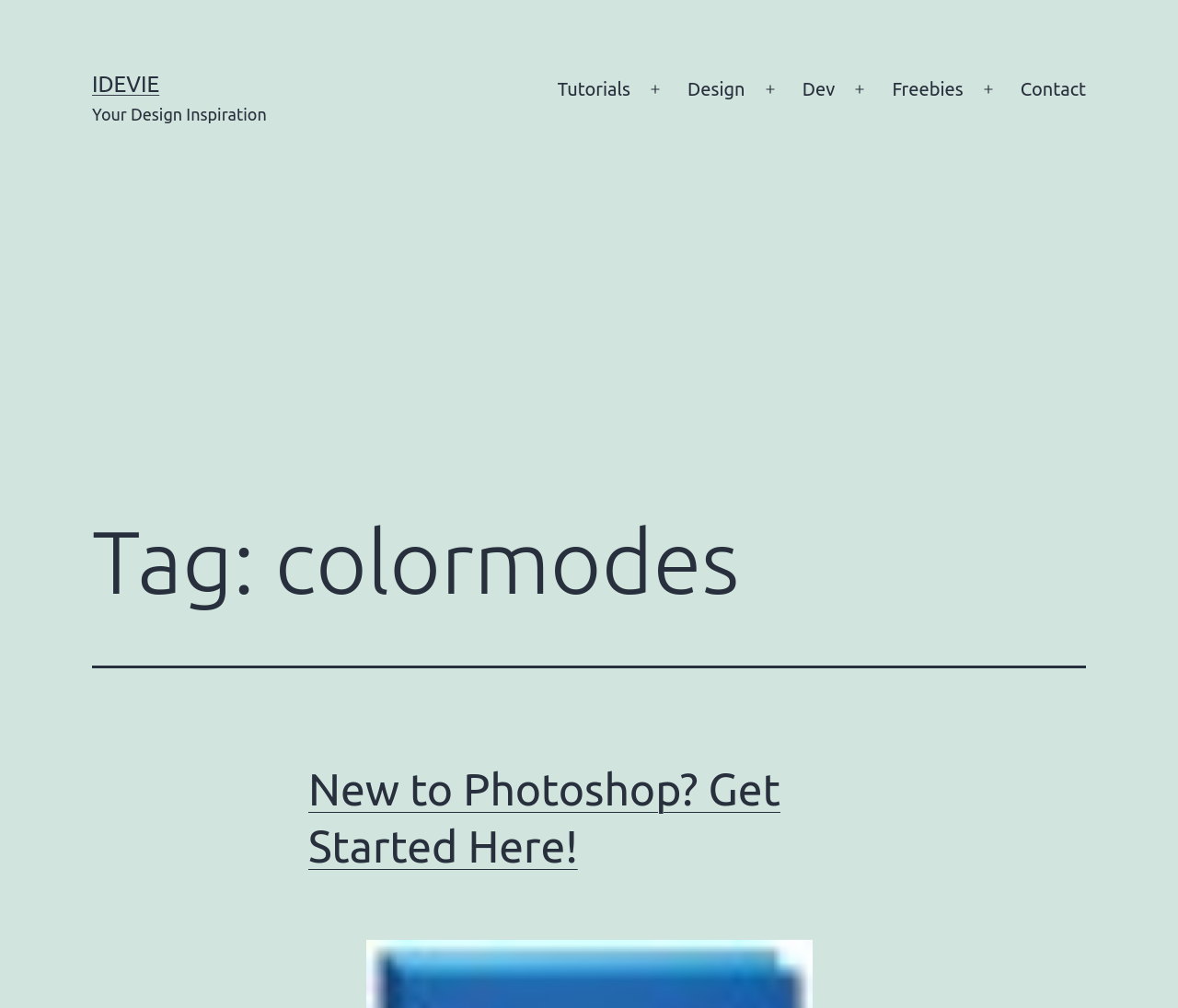Please determine the bounding box coordinates of the element to click on in order to accomplish the following task: "click New to Photoshop? Get Started Here!". Ensure the coordinates are four float numbers ranging from 0 to 1, i.e., [left, top, right, bottom].

[0.262, 0.758, 0.662, 0.864]